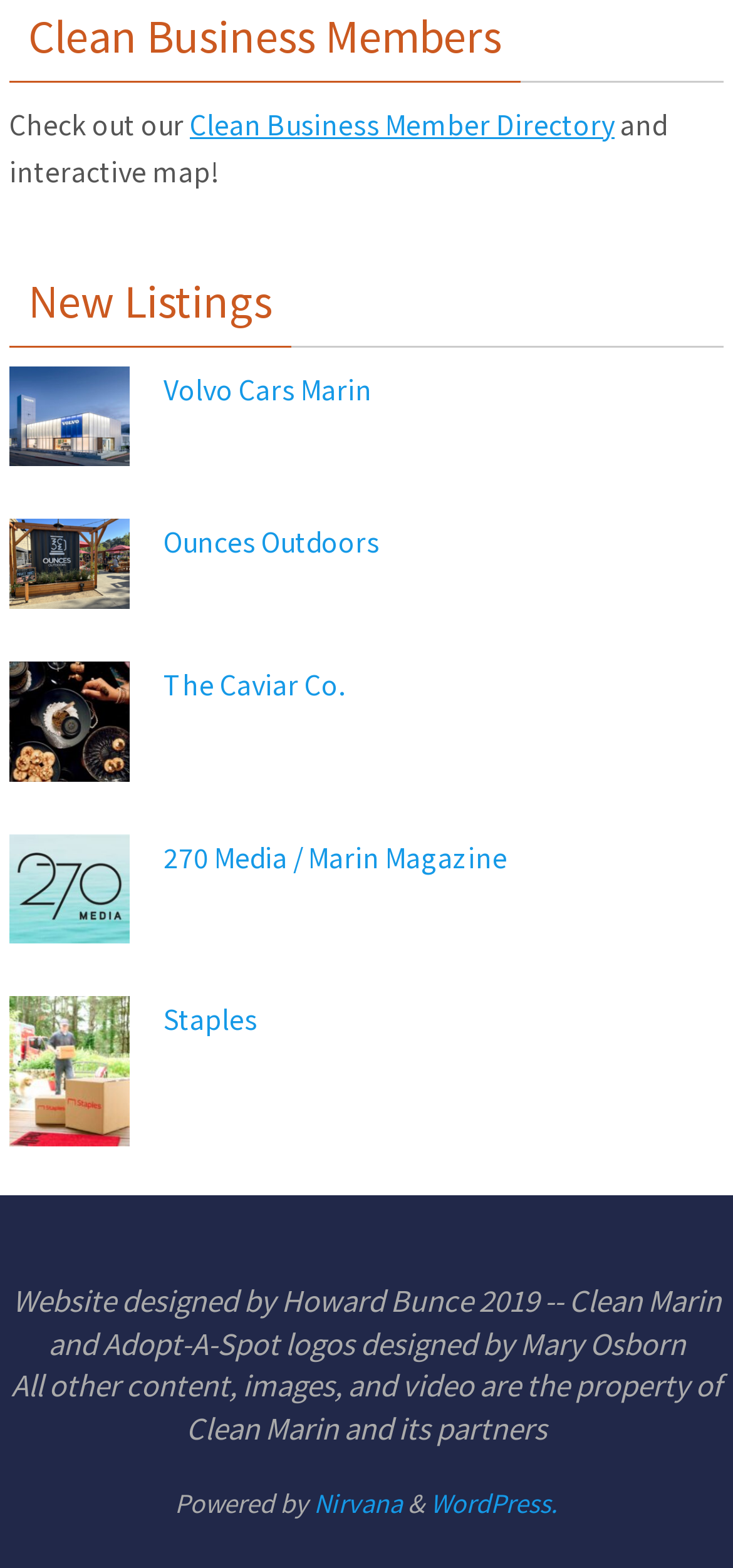Please provide a comprehensive answer to the question below using the information from the image: What is the name of the organization that owns the content on the website?

I found the text 'All other content, images, and video are the property of Clean Marin and its partners' at the bottom of the page, which indicates that Clean Marin is the organization that owns the content on the website.